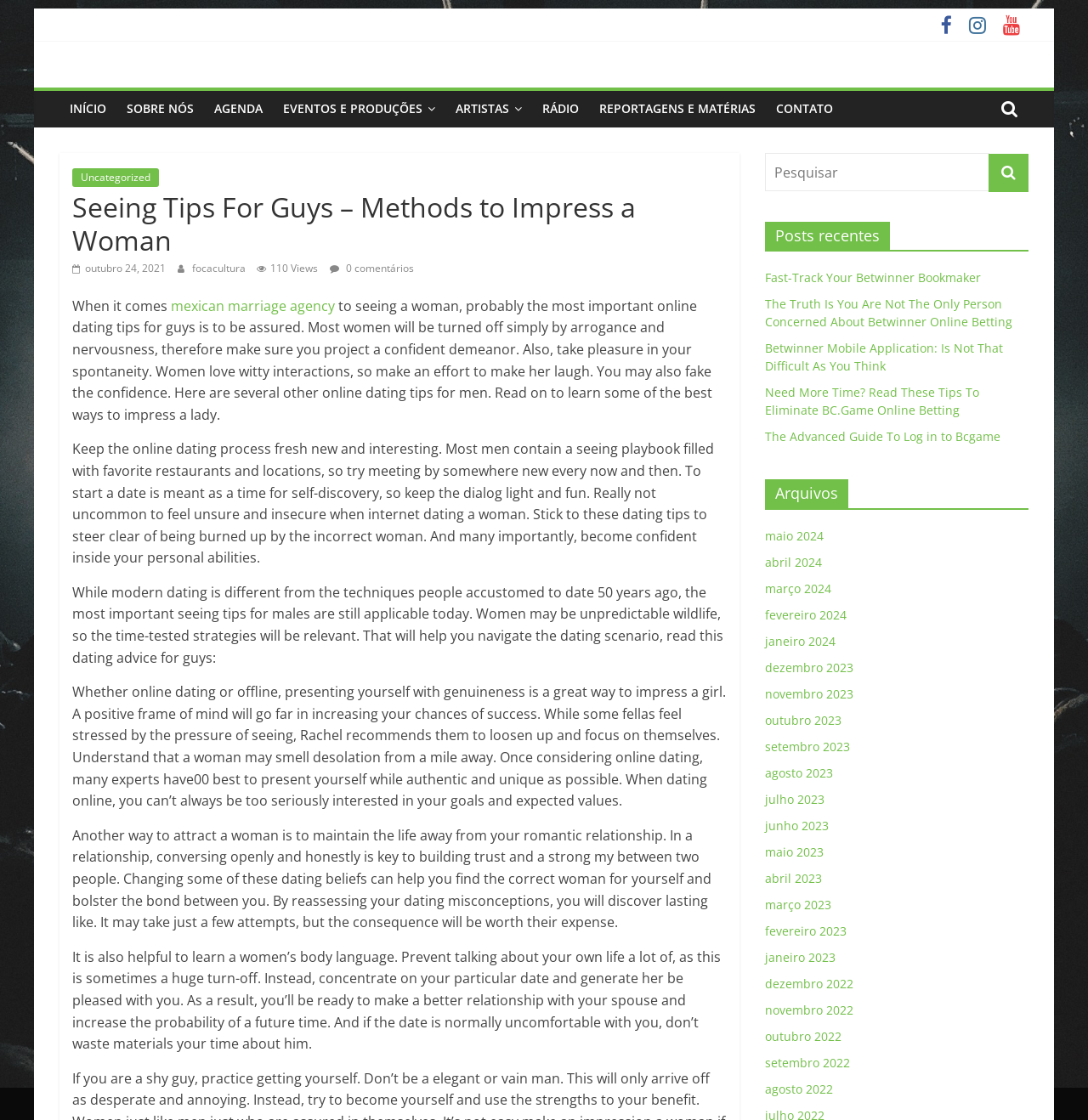Locate the heading on the webpage and return its text.

Seeing Tips For Guys – Methods to Impress a Woman